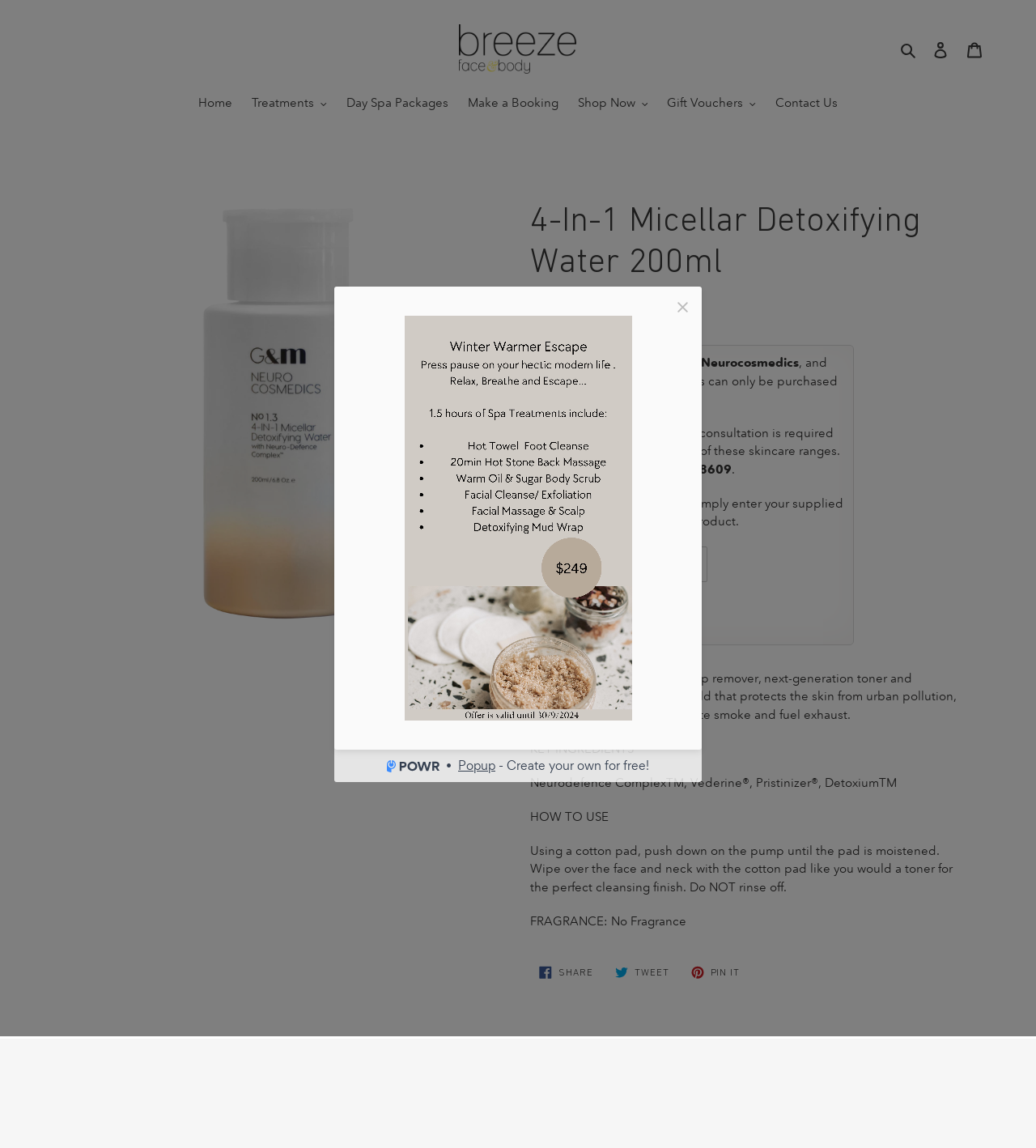Specify the bounding box coordinates (top-left x, top-left y, bottom-right x, bottom-right y) of the UI element in the screenshot that matches this description: Gift Vouchers

[0.636, 0.082, 0.737, 0.1]